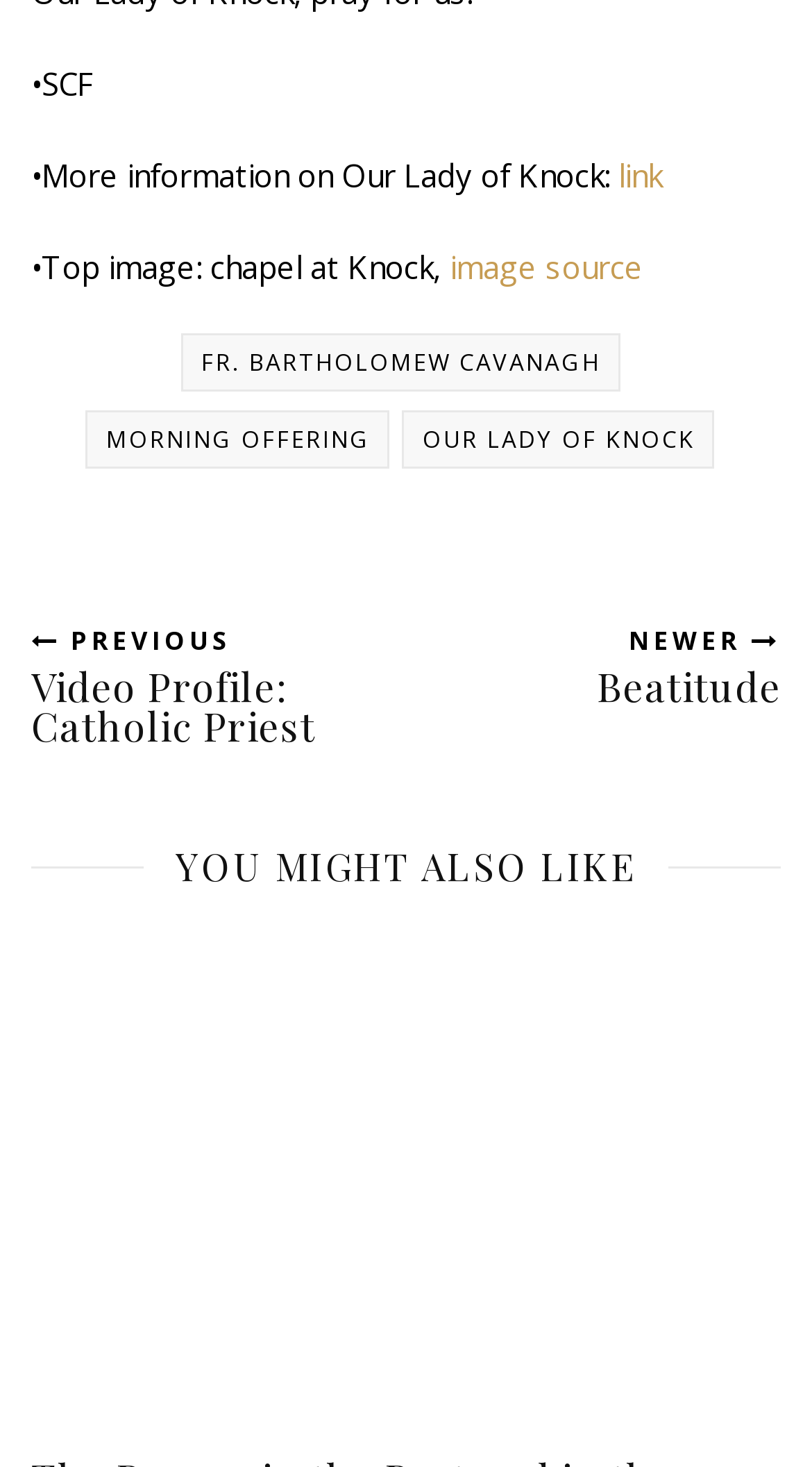Find the bounding box coordinates of the clickable area that will achieve the following instruction: "Watch the previous video profile".

[0.038, 0.403, 0.5, 0.535]